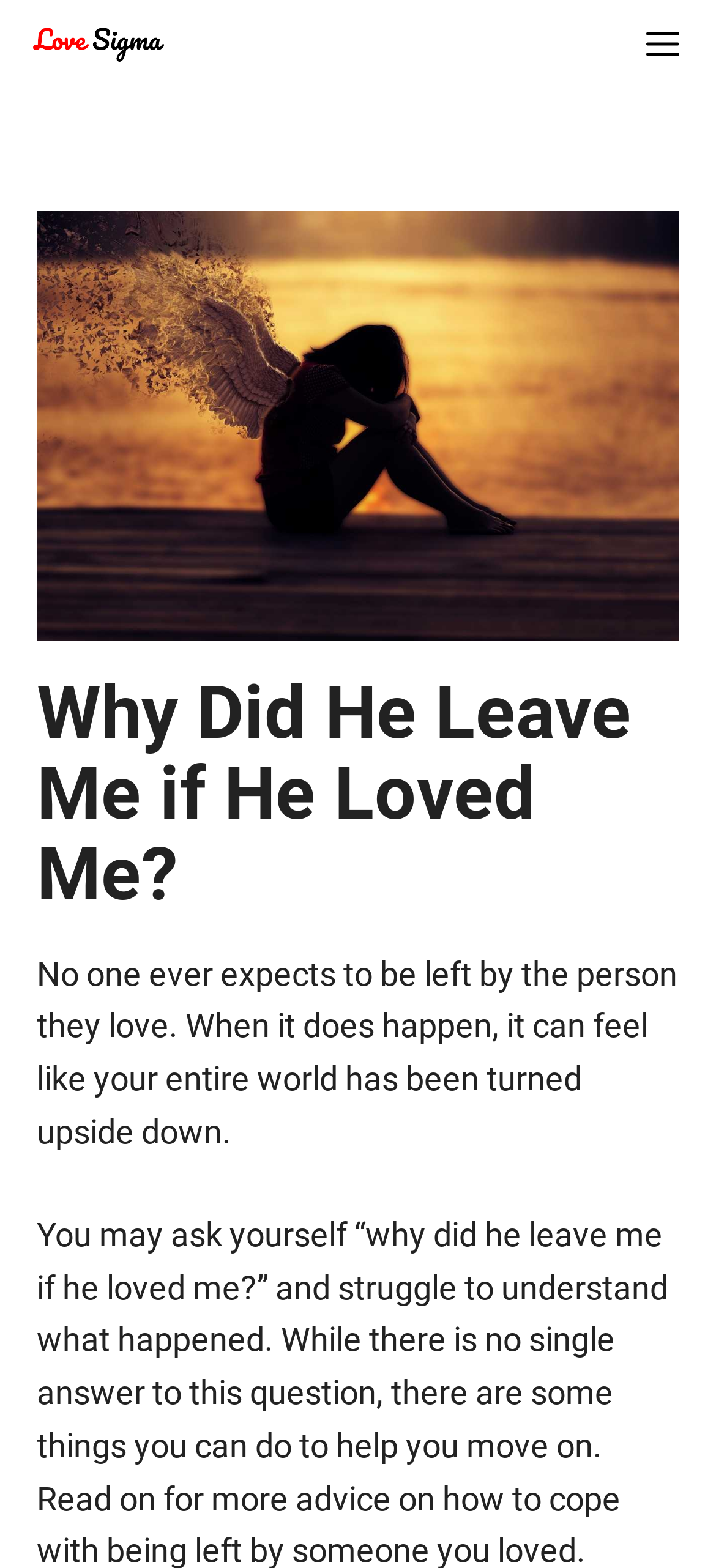Write an extensive caption that covers every aspect of the webpage.

The webpage is about relationships and heartbreak, specifically exploring the question "Why Did He Leave Me if He Loved Me?" The top-left corner of the page features a link and an image, both labeled "Love Sigma", which appears to be the website's logo. 

On the top-right corner, there is a button labeled "Menu" that, when expanded, controls a mobile menu. Below the menu button, there is a large image that takes up most of the width of the page, with the title "Why Did He Leave Me if He Loved Me?" written in a heading style. 

Underneath the image, there is a block of text that summarizes the content of the page, stating that no one expects to be left by the person they love, and when it happens, it can feel like their entire world has been turned upside down.